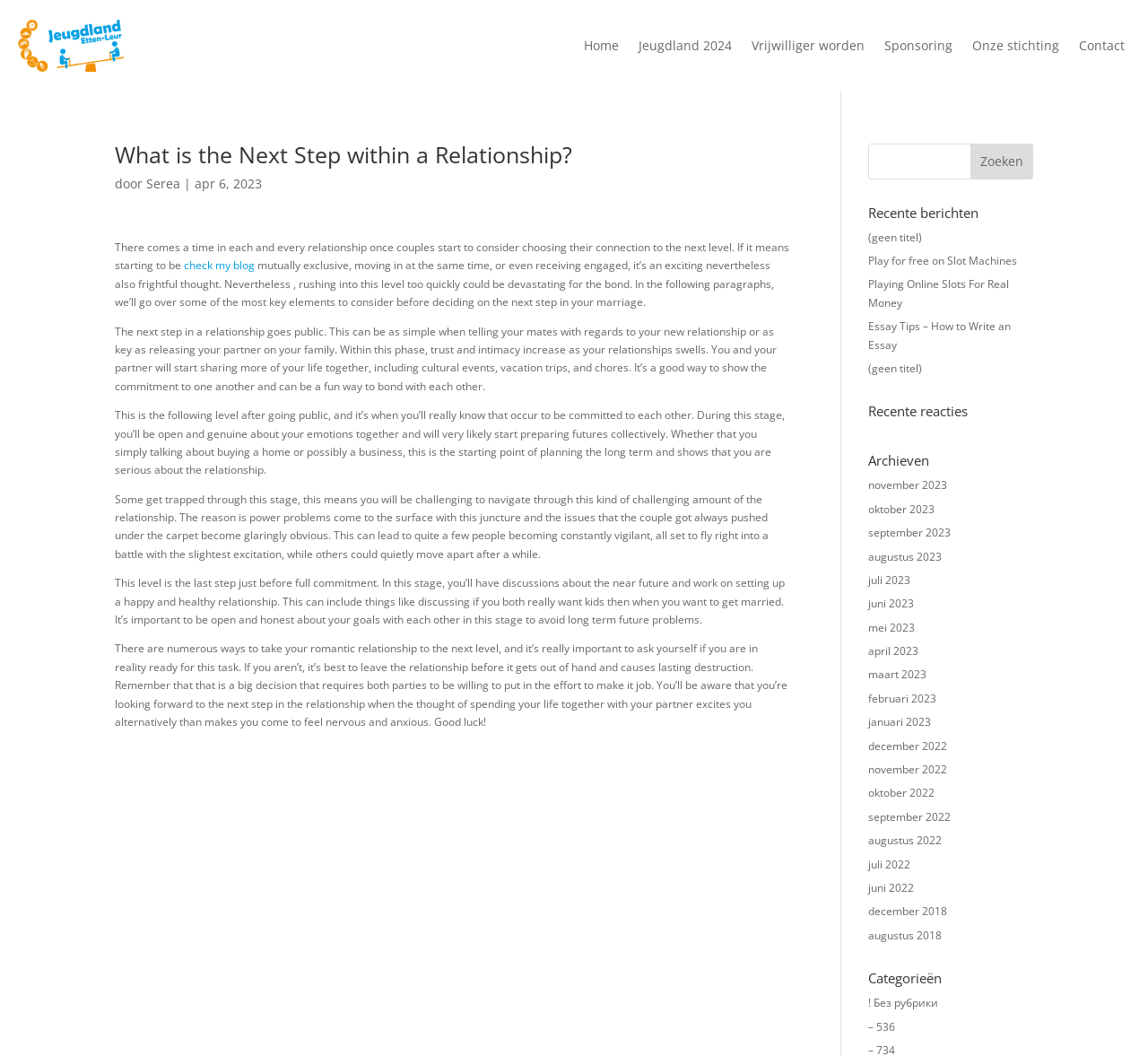What is the main heading displayed on the webpage? Please provide the text.

What is the Next Step within a Relationship?